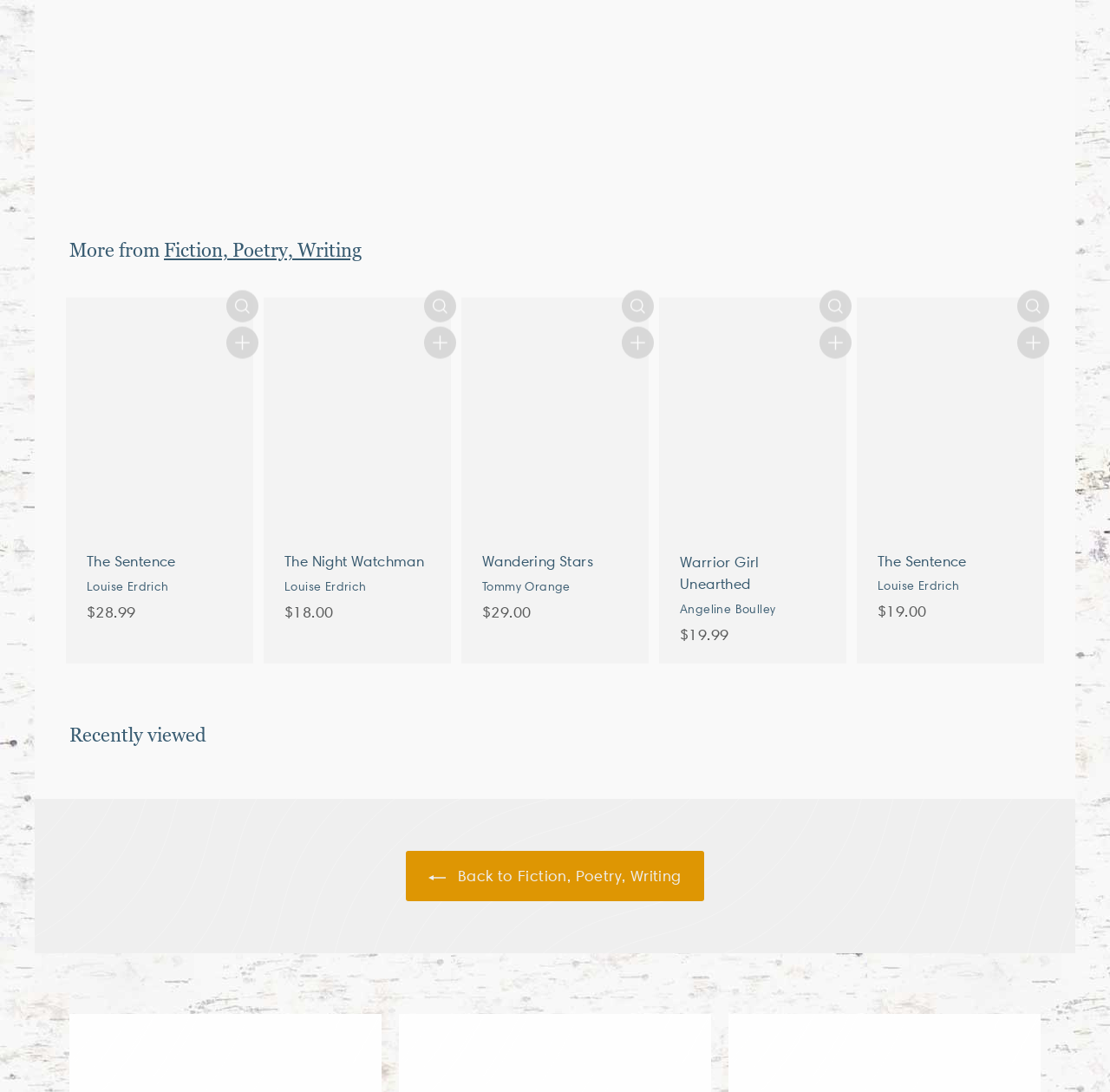Answer with a single word or phrase: 
What is the function of the 'Quick shop' button?

Add to cart quickly